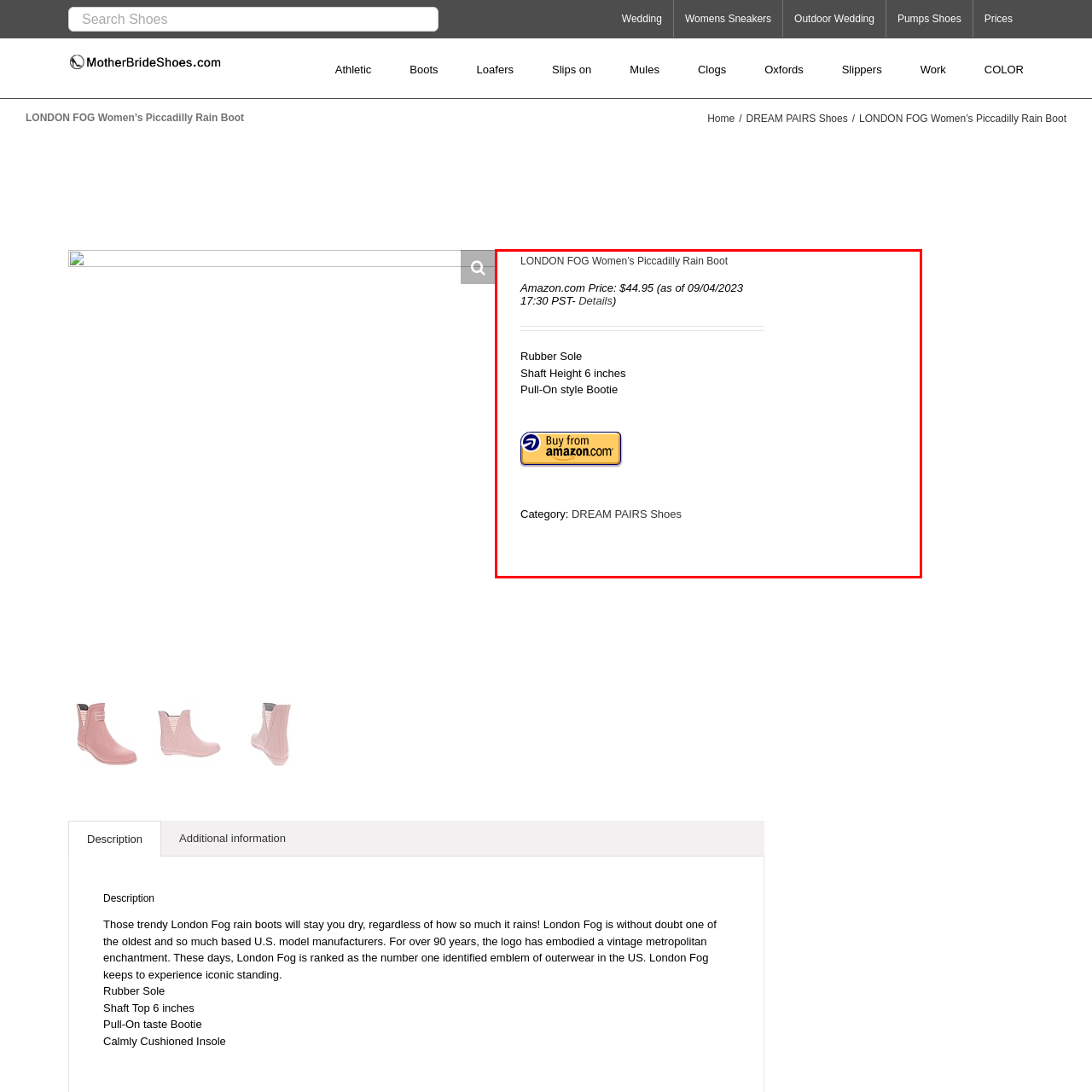Look at the image enclosed by the red boundary and give a detailed answer to the following question, grounding your response in the image's content: 
What is the brand category listed for this item?

The caption indicates that the London Fog Women’s Piccadilly Rain Boot is affiliated with the DREAM PAIRS Shoes brand, which is known for its quality footwear styles.